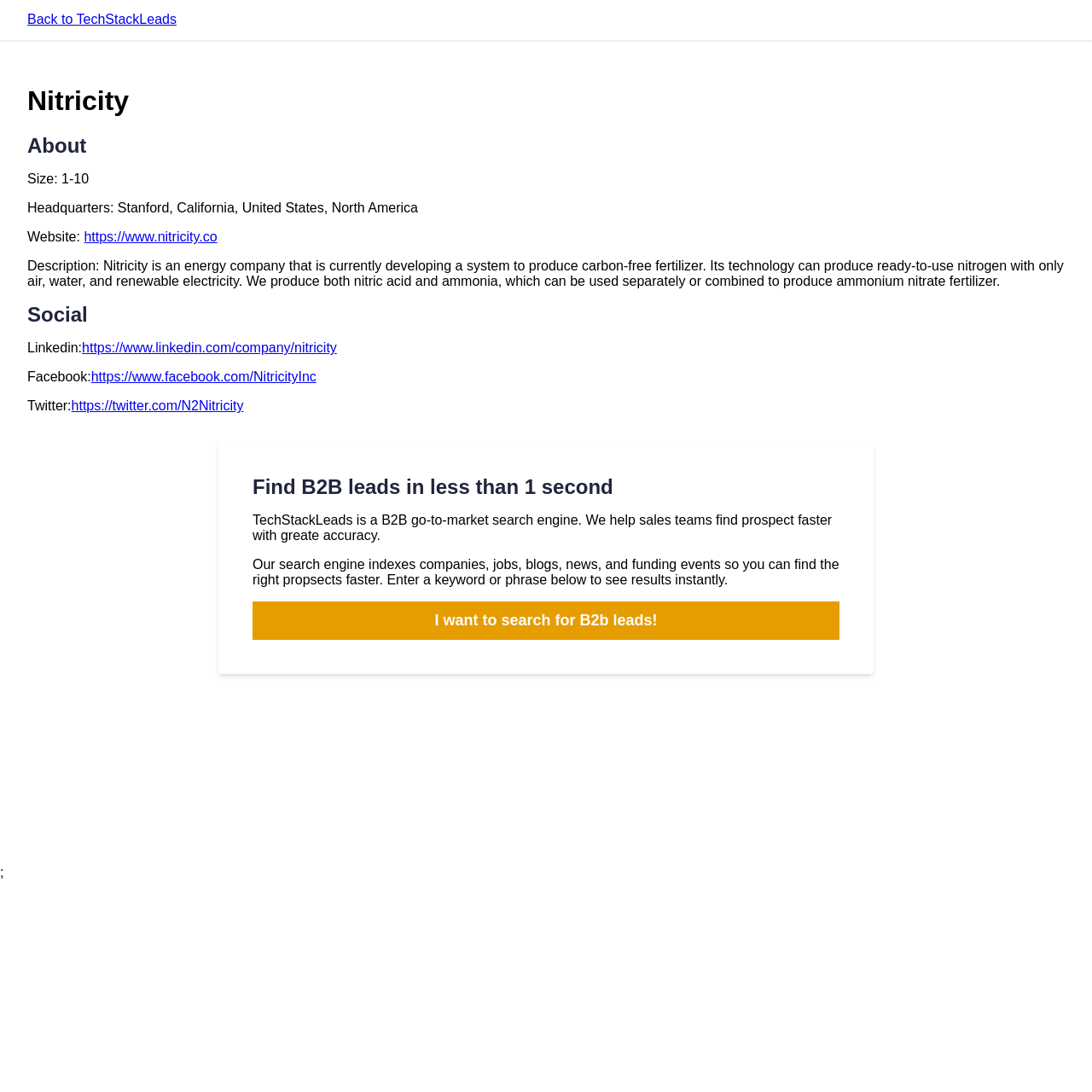What is the size of Nitricity?
Kindly give a detailed and elaborate answer to the question.

I found a StaticText element that says 'Size: 1-10'. Therefore, the size of Nitricity is 1-10.